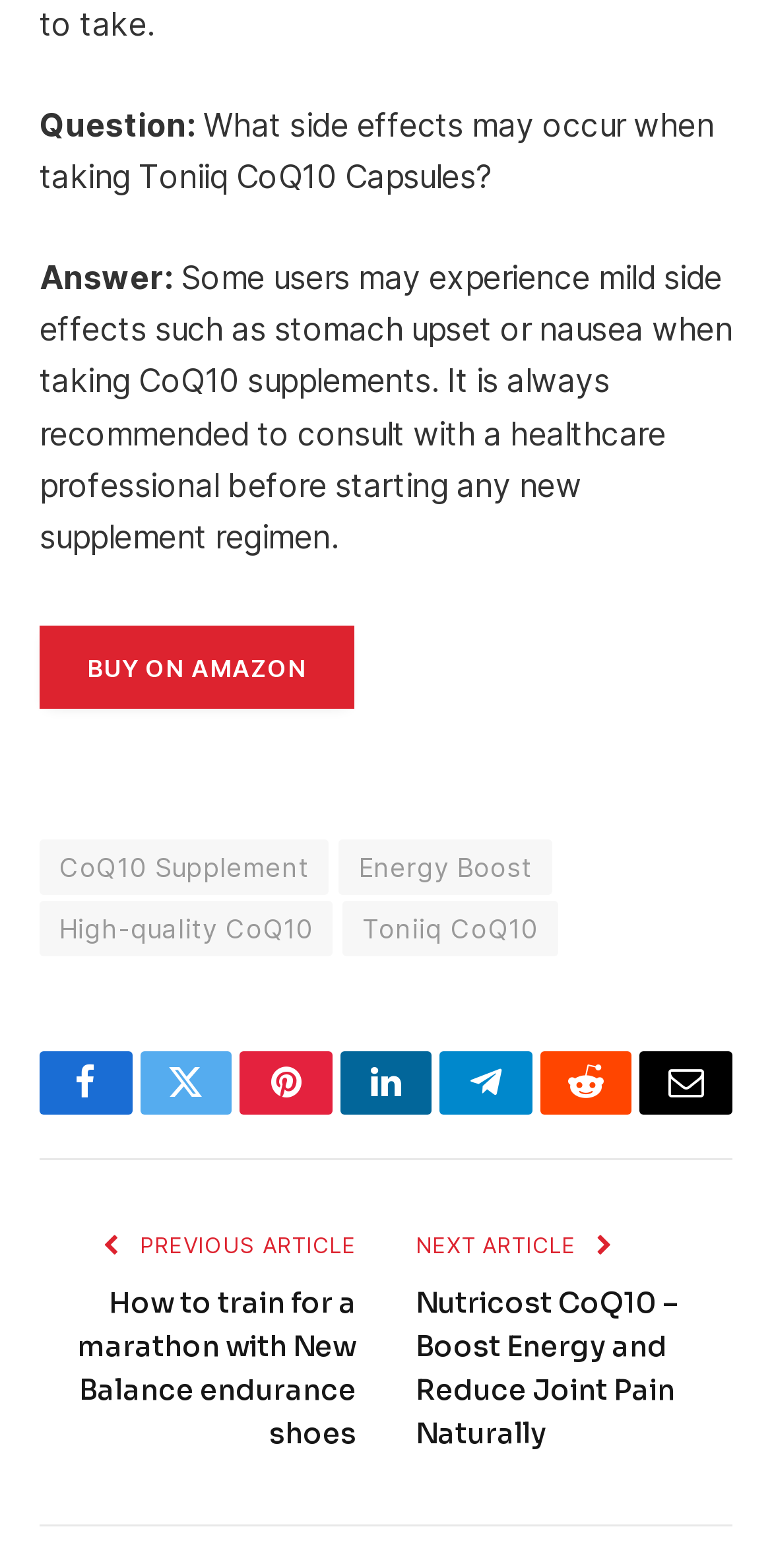Examine the screenshot and answer the question in as much detail as possible: Where can the supplement be bought?

The webpage has a link 'BUY ON AMAZON' which suggests that the supplement can be bought on Amazon. This link is located below the answer section of the webpage.